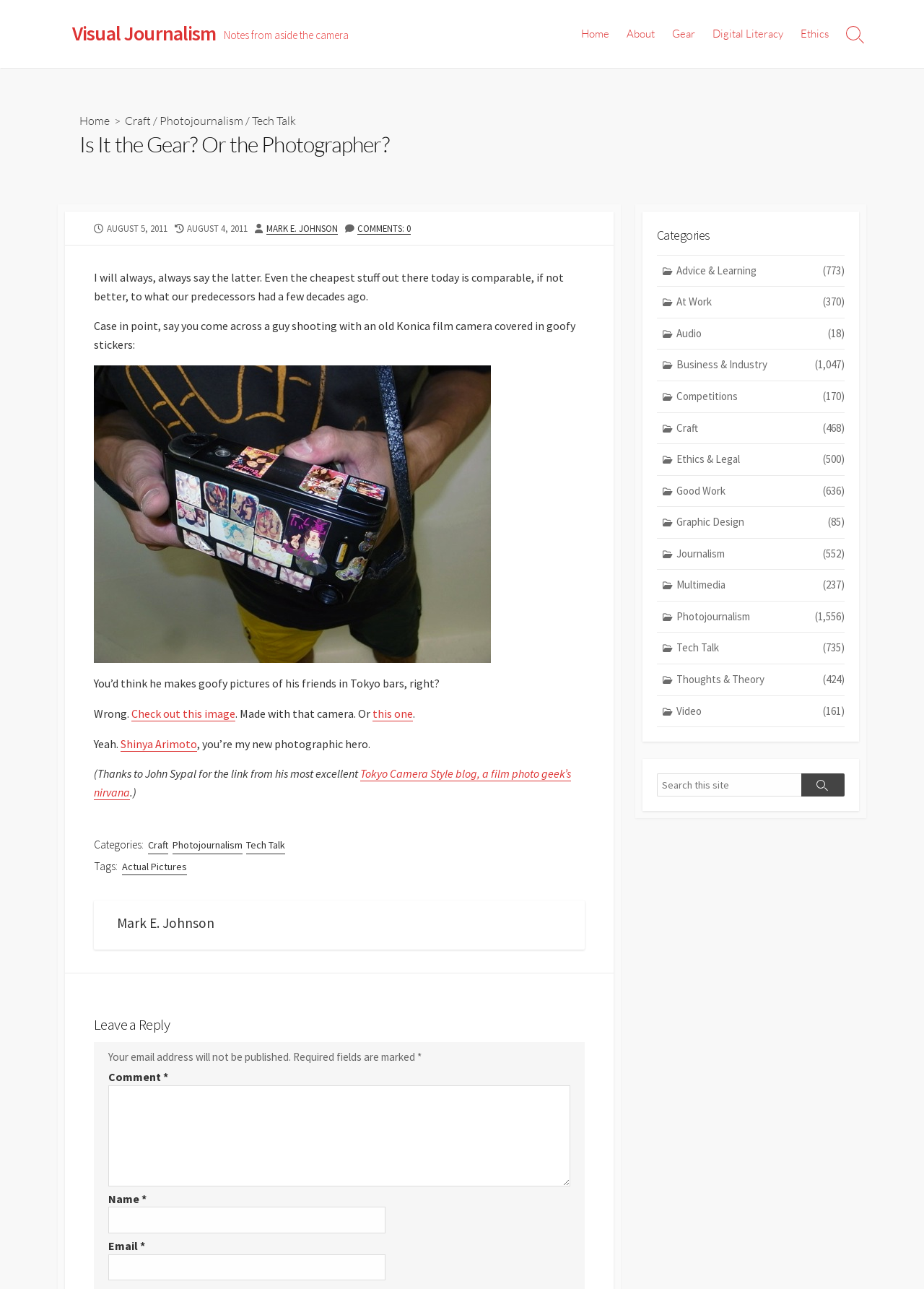Can you find the bounding box coordinates for the element to click on to achieve the instruction: "Click on the 'Home' link"?

[0.62, 0.012, 0.669, 0.04]